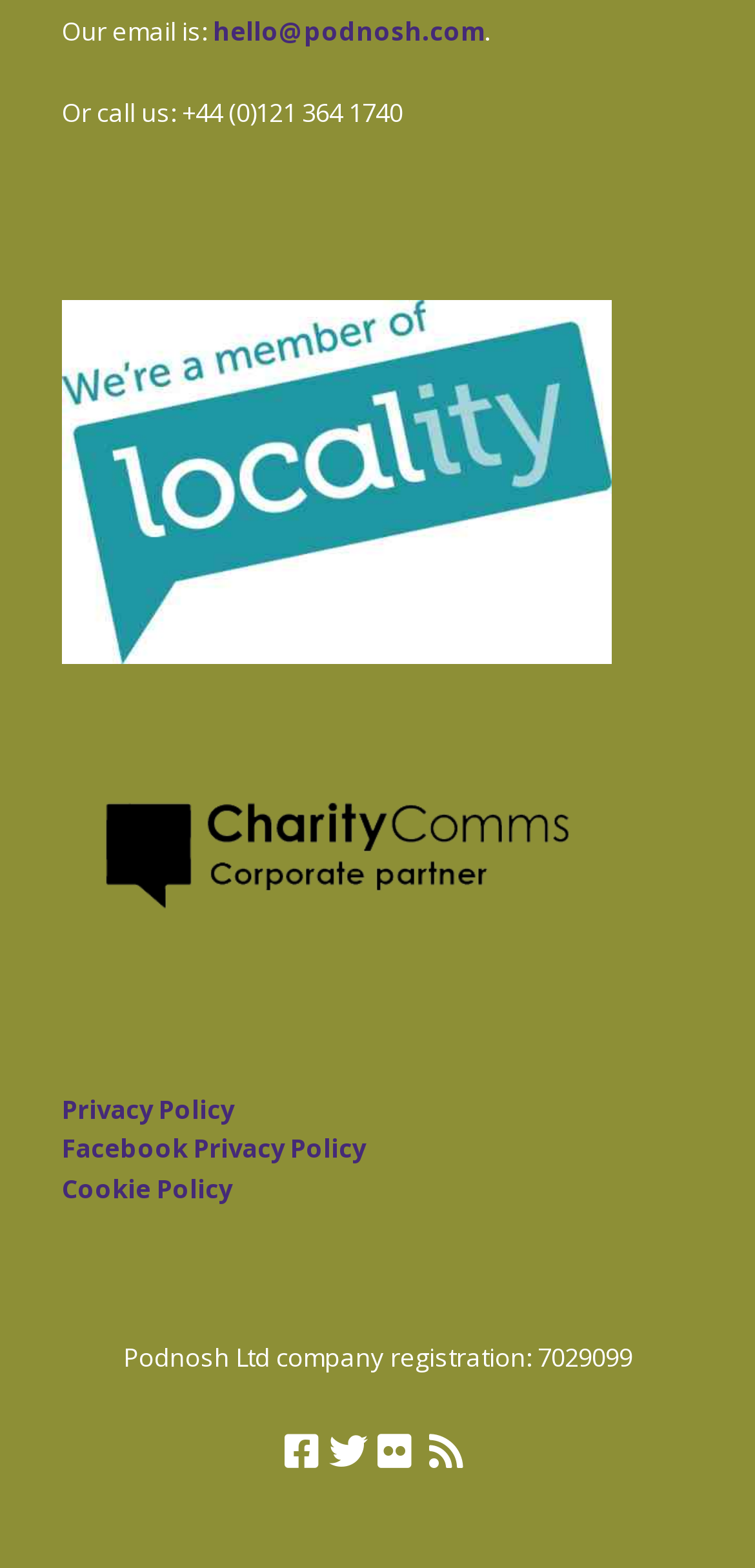Please provide a detailed answer to the question below by examining the image:
How many social media links are present at the bottom of the webpage?

At the bottom of the webpage, there are four social media links: Facebook, Twitter, Flickr, and RSS. These links are represented by their respective icons.